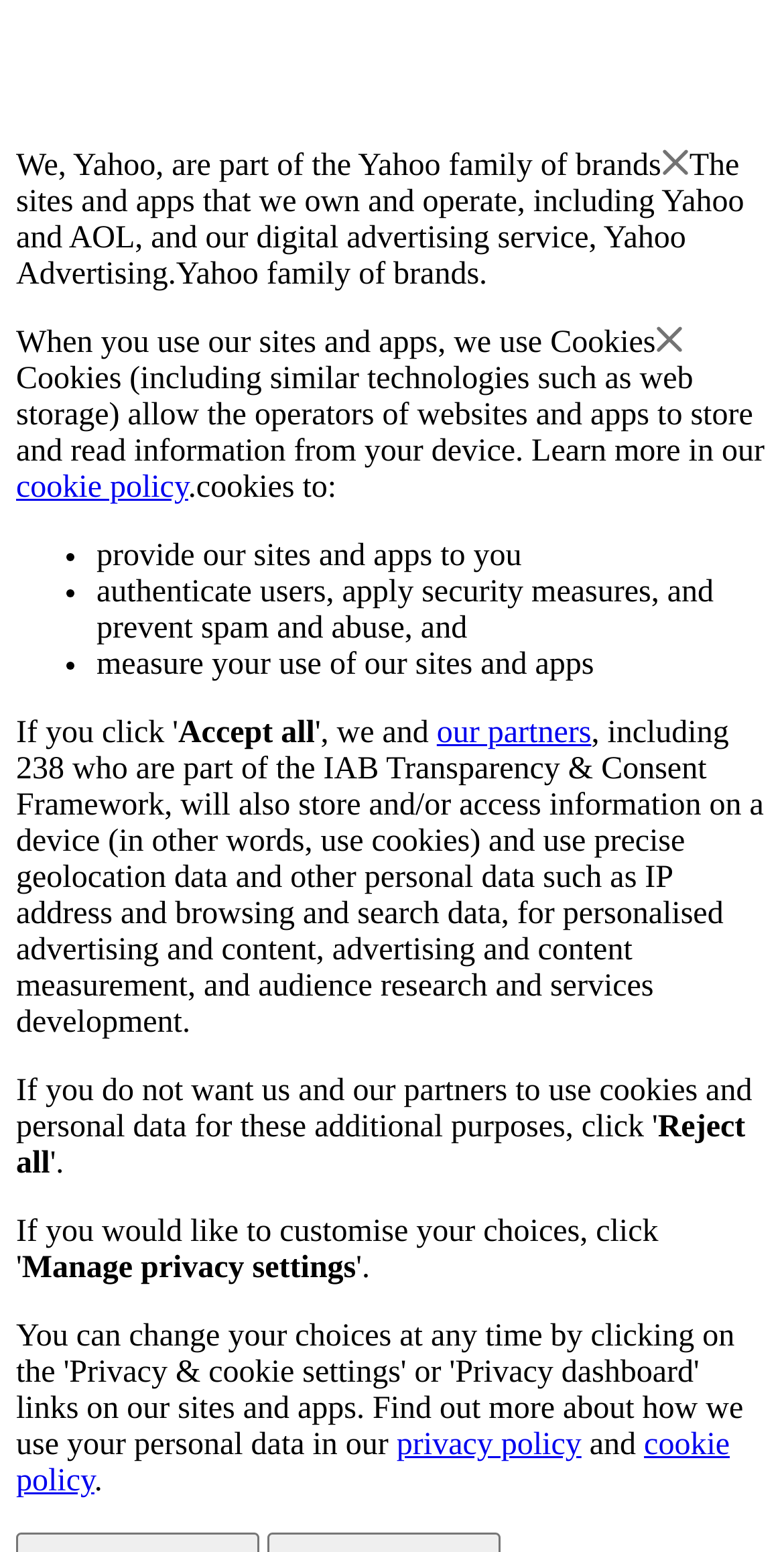Provide a short answer to the following question with just one word or phrase: What is Yahoo part of?

Yahoo family of brands